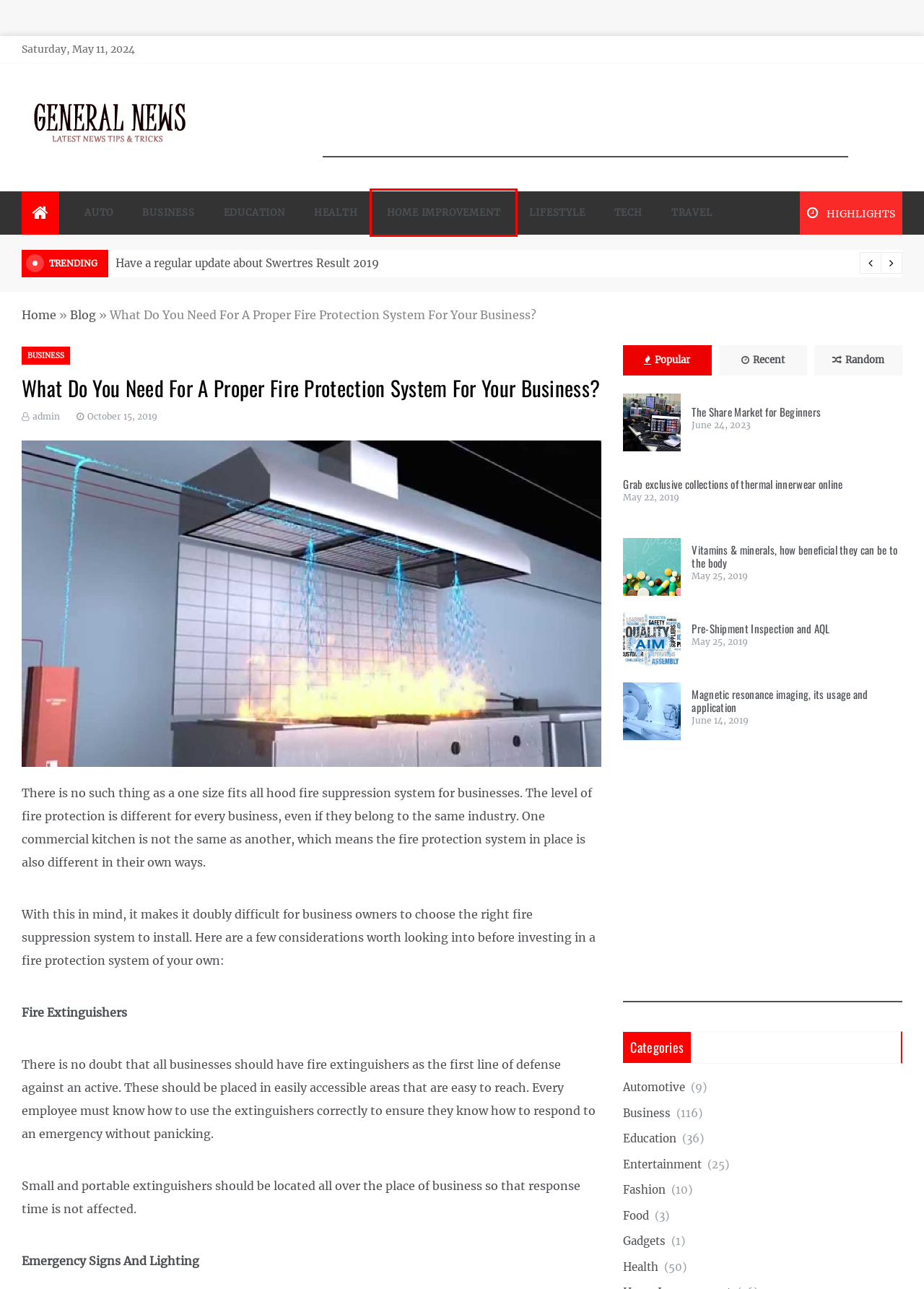You have a screenshot showing a webpage with a red bounding box highlighting an element. Choose the webpage description that best fits the new webpage after clicking the highlighted element. The descriptions are:
A. Automotive Archives - General News
B. Lifestyle Archives - General News
C. Home Improvement Archives - General News
D. Gadgets Archives - General News
E. Fashion Archives - General News
F. How My Jio App Is Useful For Jio Sim Users? - General News
G. Business - Tech - Travel - Lifestyle - Tech - General News
H. Business Archives - General News

C